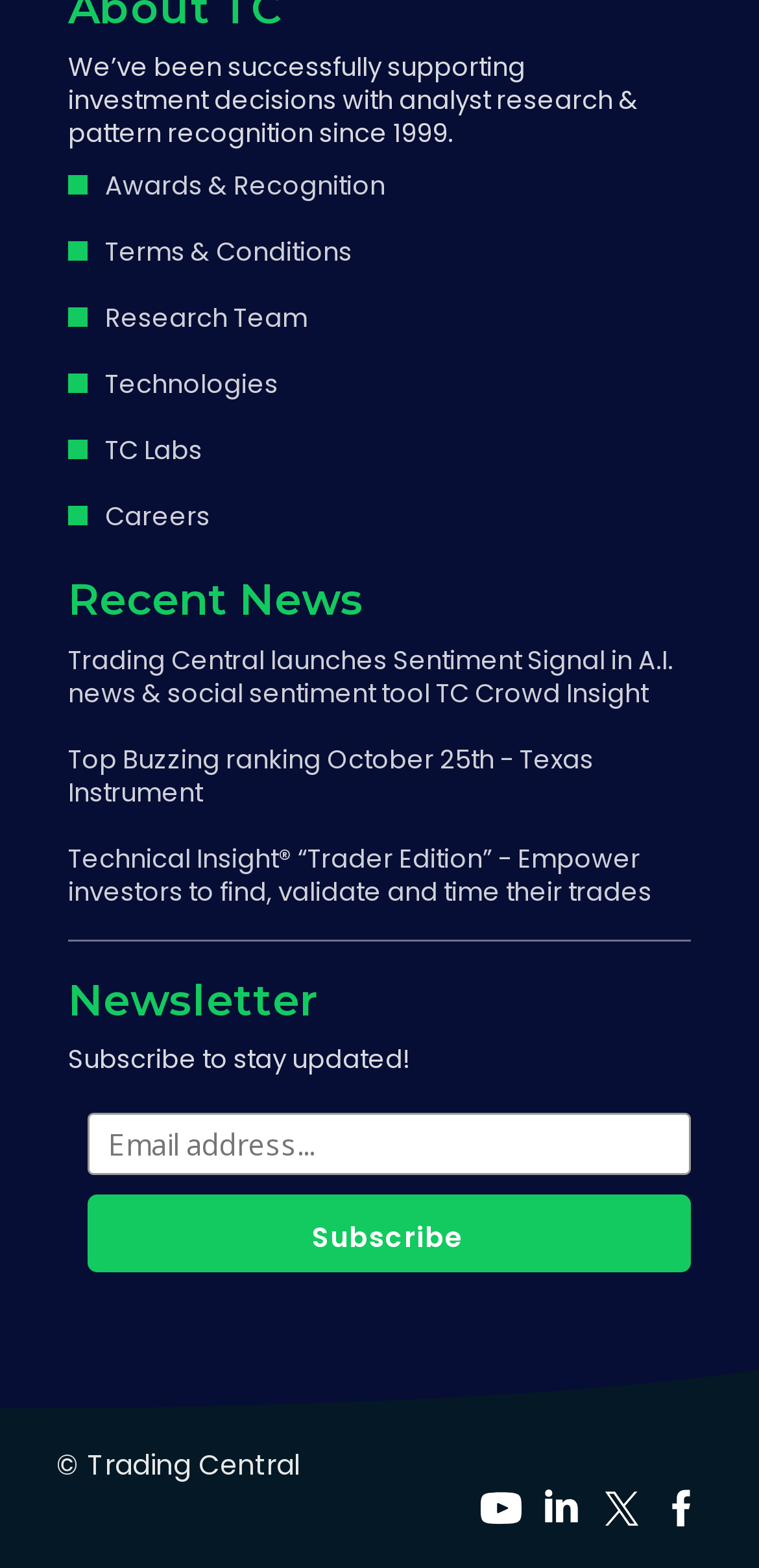Observe the image and answer the following question in detail: What year did the company start?

The year the company started can be found in the text 'We’ve been successfully supporting investment decisions with analyst research & pattern recognition since 1999.', which is located in the middle of the webpage.